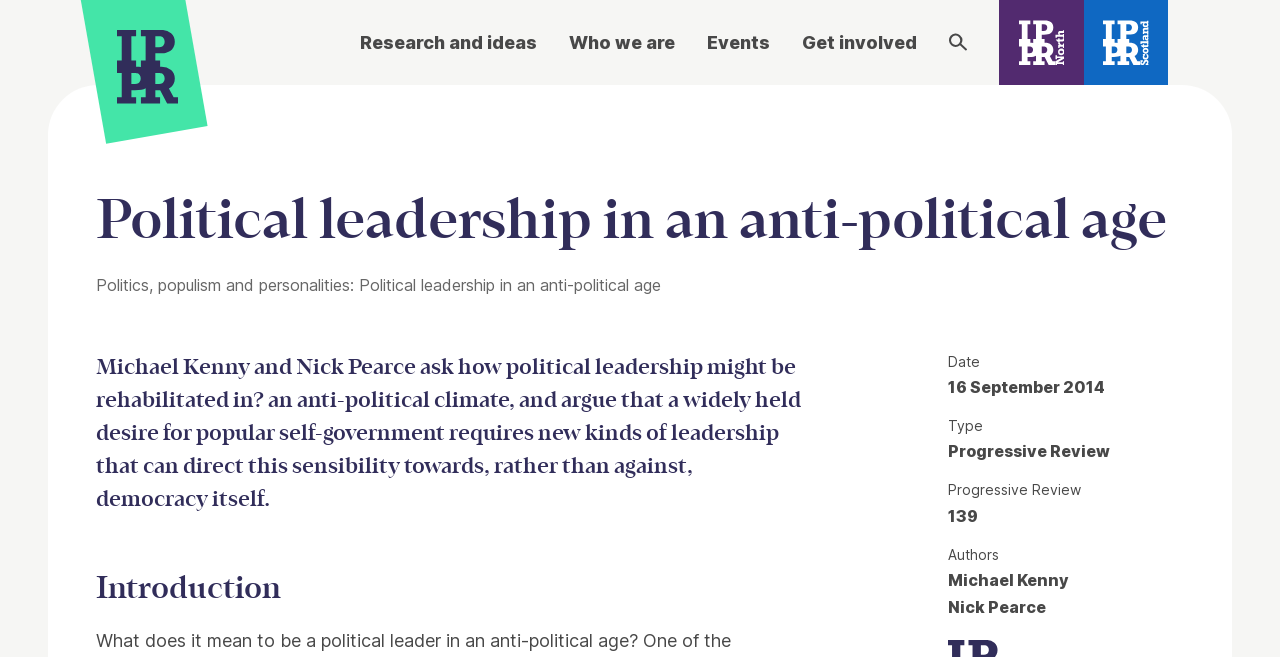When was the article published? Based on the image, give a response in one word or a short phrase.

16 September 2014